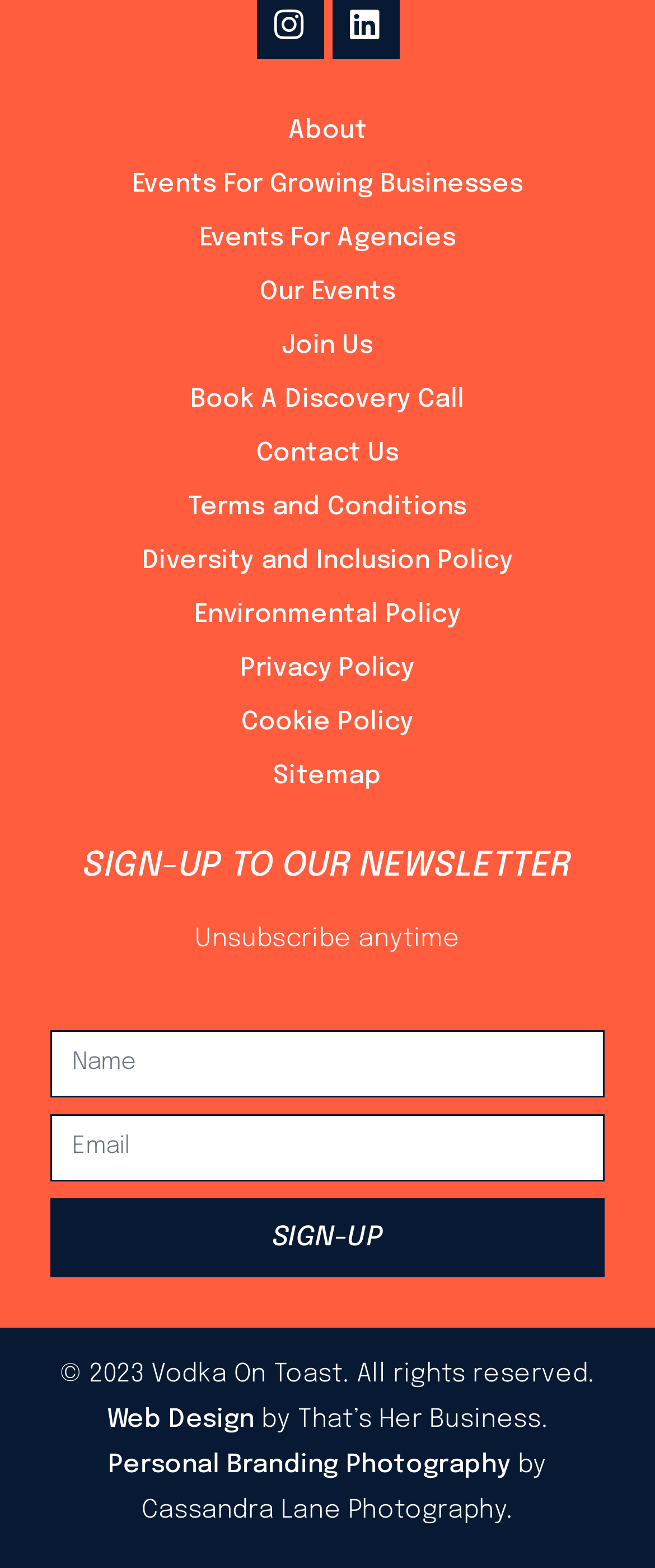Provide your answer in one word or a succinct phrase for the question: 
What is the purpose of the button?

SIGN-UP